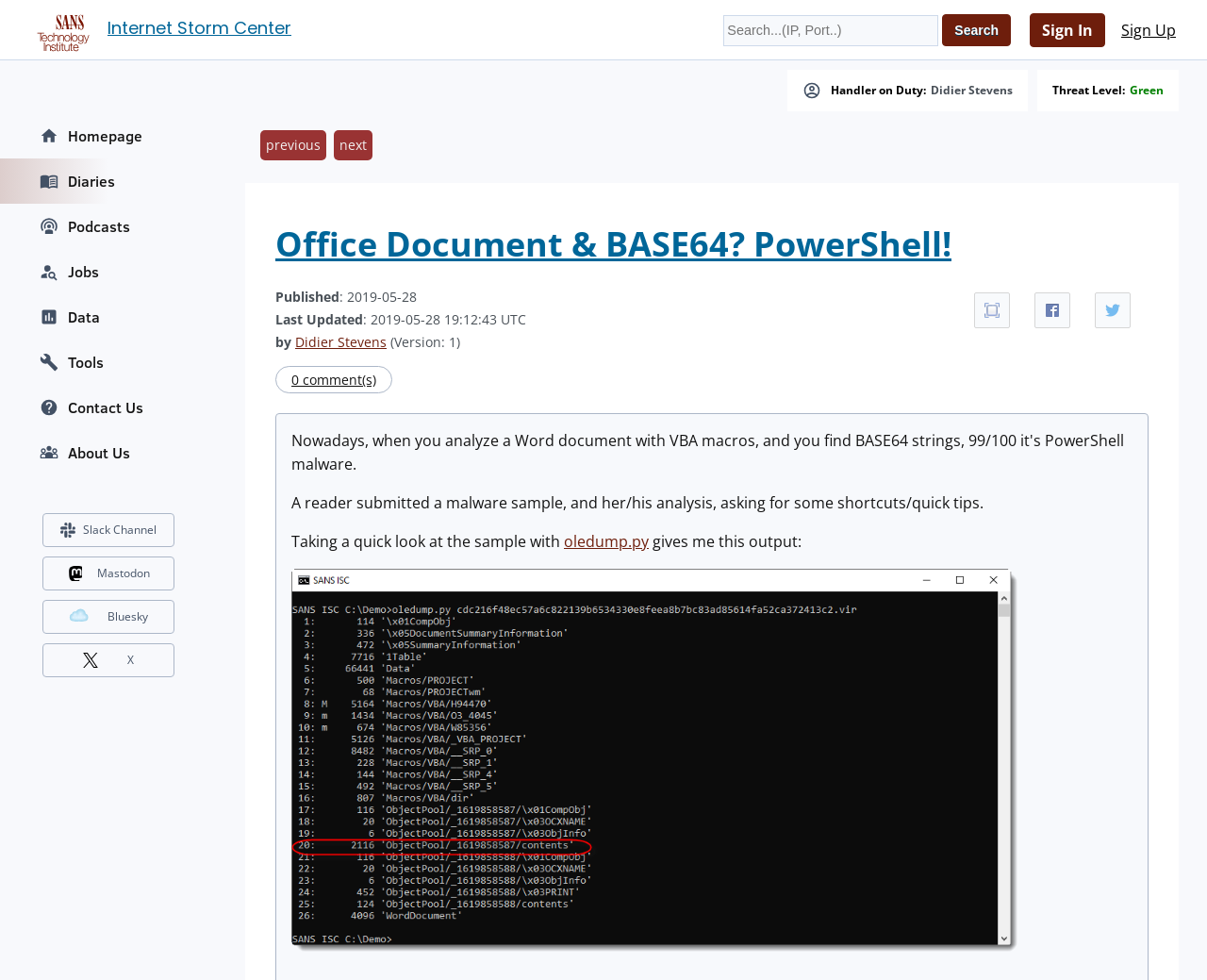Give a detailed account of the webpage.

The webpage is about an article titled "Office Document & BASE64? PowerShell!" by Didier Stevens, published on the SANS Internet Storm Center website. At the top, there is a heading "Internet Storm Center" with a small image and a link to the website. Below it, there is a search bar with a "Search" button and links to "Sign In" and "Sign Up" on the right side.

On the left side, there is a navigation menu with links to "Homepage", "Diaries", "Podcasts", "Jobs", "Data", "Tools", "Contact Us", and "About Us", each accompanied by a small image.

The main content of the article is divided into sections. The first section has a heading "Office Document & BASE64? PowerShell!" with a link to the article title. Below it, there are details about the article, including the publication date, last updated date, and author information.

The article content starts with a brief introduction, followed by a paragraph discussing a malware sample and its analysis using a tool called "oledump.py". The text is interspersed with links and images.

At the bottom of the page, there are links to "previous" and "next" pages, as well as links to share the article on Facebook and Twitter. There is also a "Full Screen" link and a small image. On the right side, there is a section with links to "Slack Channel", "Mastodon", "Bluesky", and "X", each accompanied by a small image.